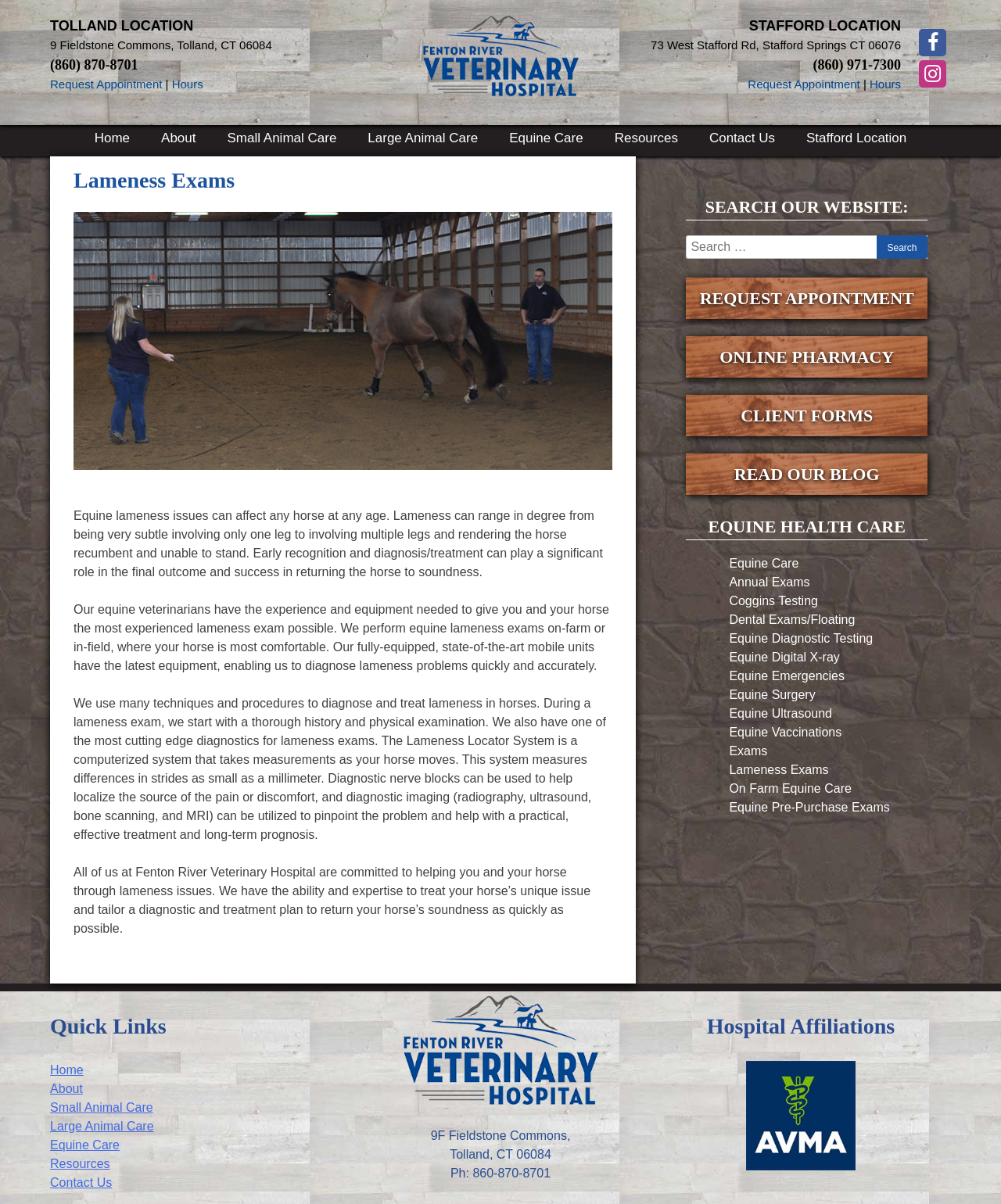What is the name of the system used for lameness exams?
Please craft a detailed and exhaustive response to the question.

I found the answer by reading the text in the article section of the webpage, which describes the system used for lameness exams as the Lameness Locator System.